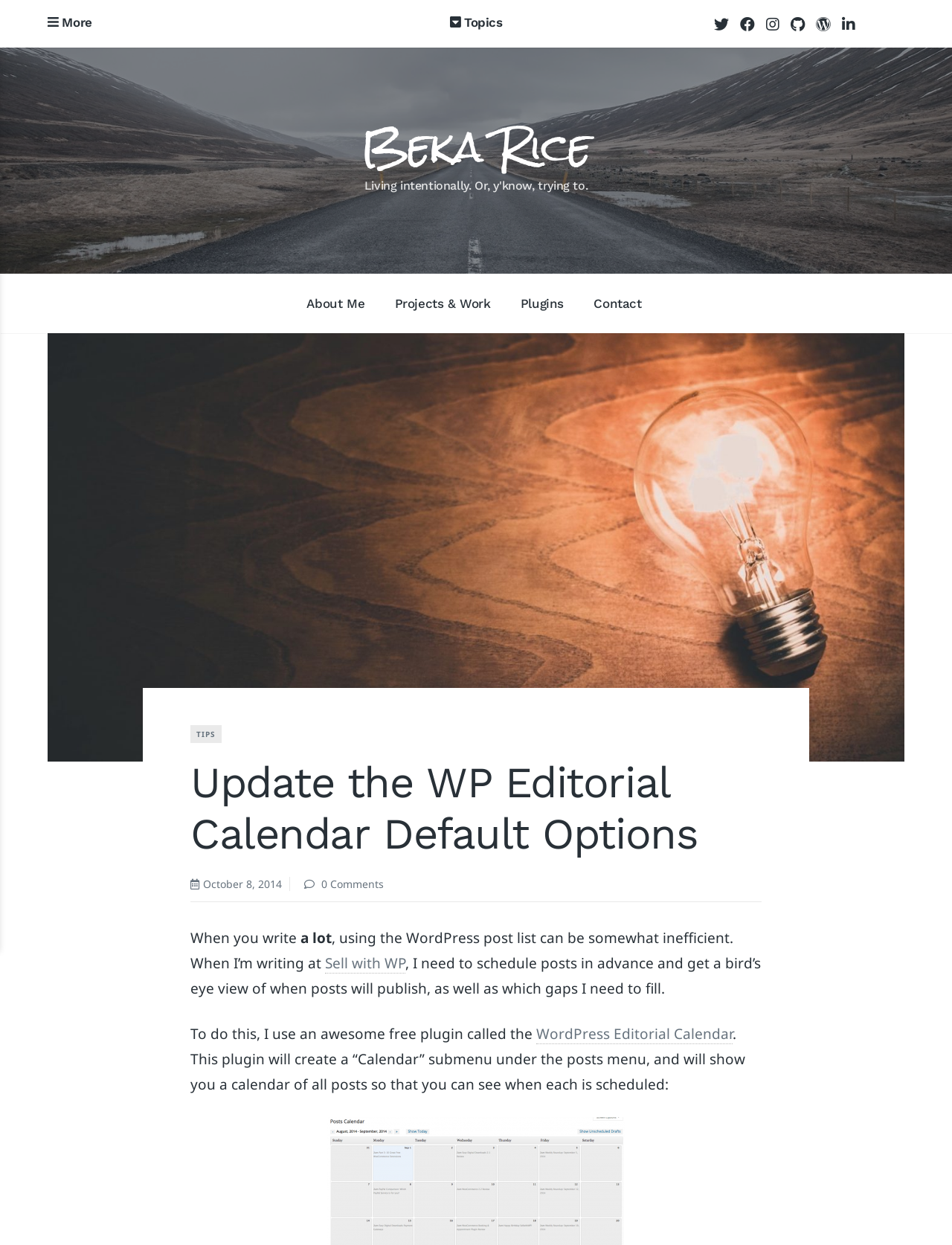Generate the text content of the main heading of the webpage.

Update the WP Editorial Calendar Default Options